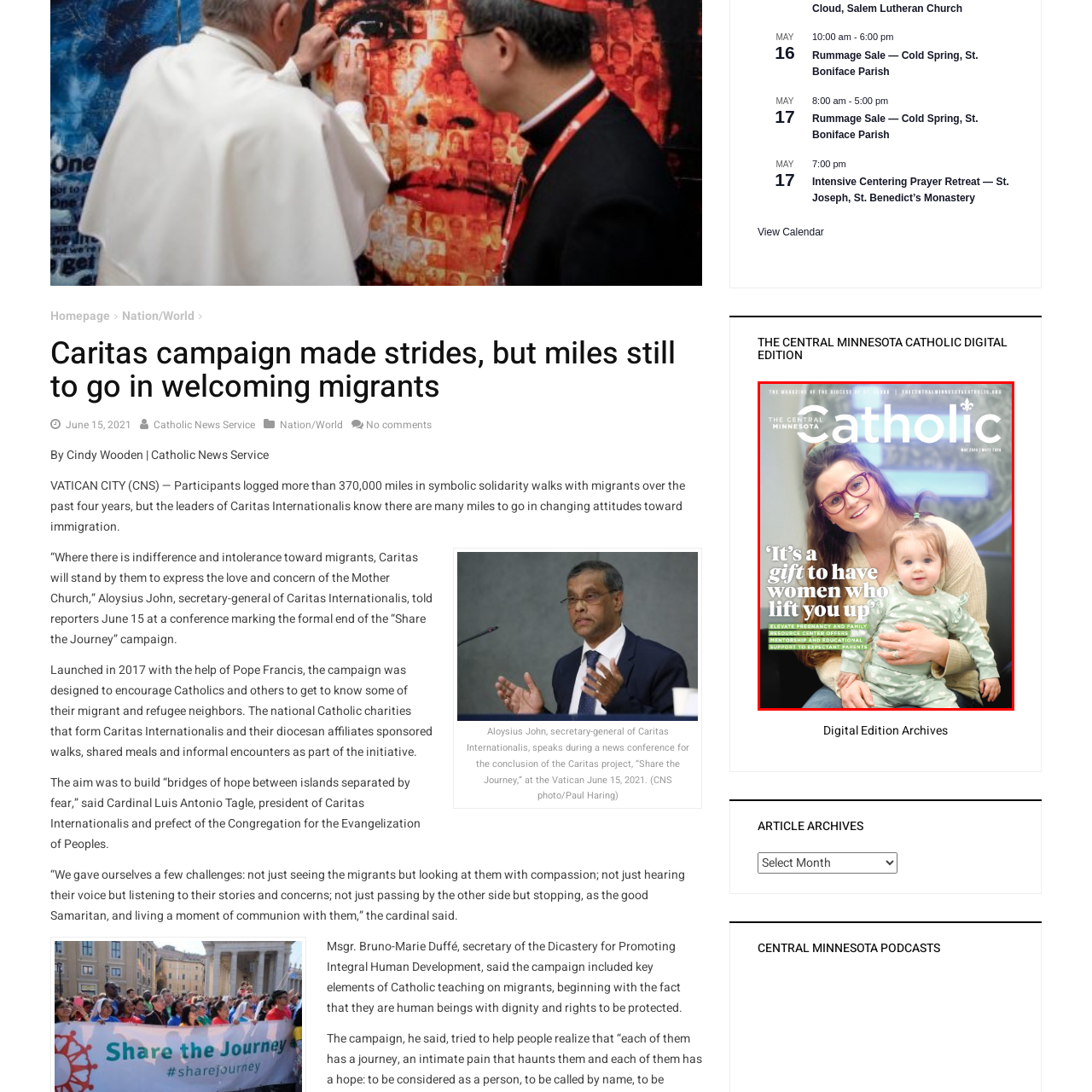What is the daughter wearing?  
Observe the image highlighted by the red bounding box and supply a detailed response derived from the visual information in the image.

The caption describes the daughter's clothing as a 'playful, patterned outfit', which suggests a casual and lively attire.